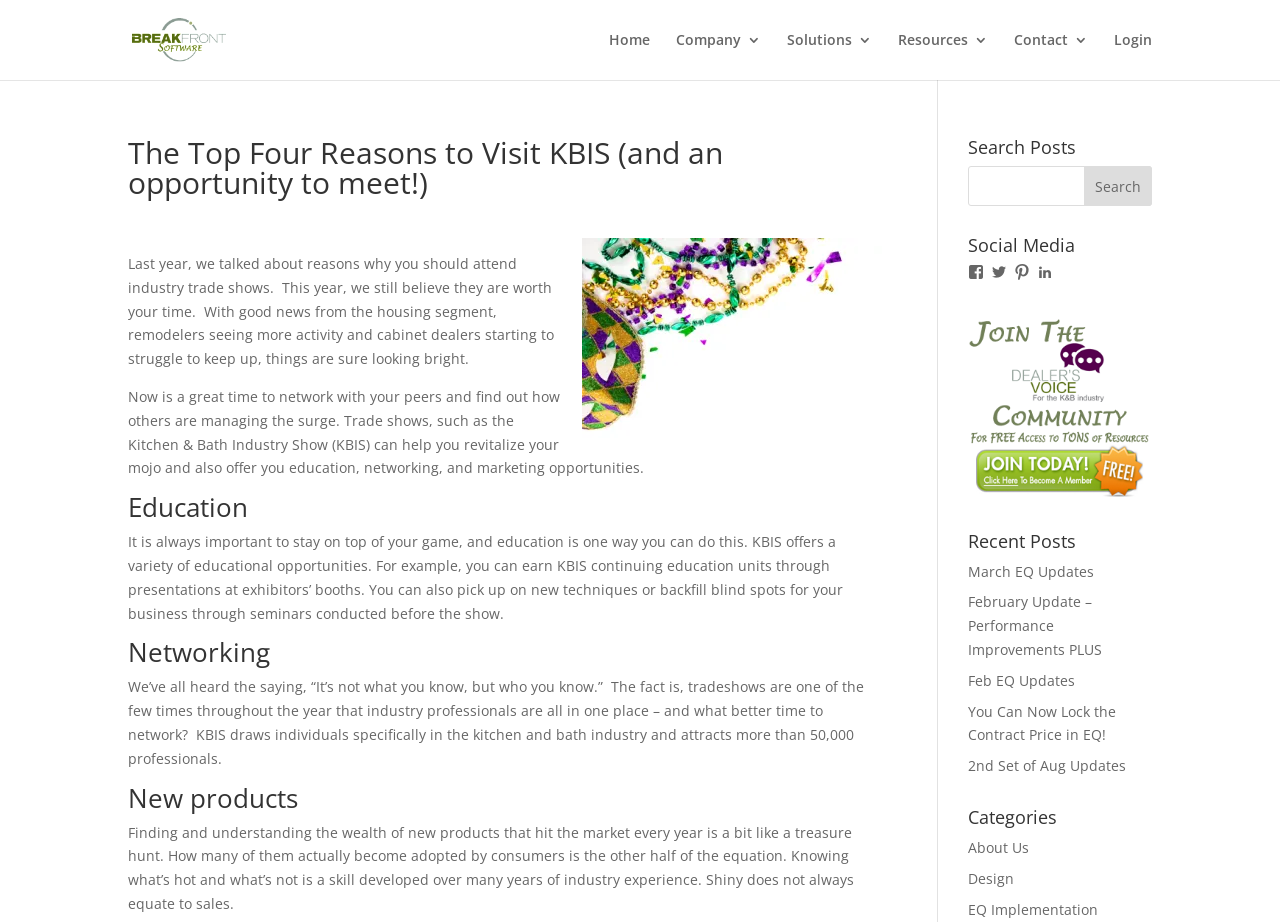For the given element description alt="Join Dealers Voice Community", determine the bounding box coordinates of the UI element. The coordinates should follow the format (top-left x, top-left y, bottom-right x, bottom-right y) and be within the range of 0 to 1.

[0.756, 0.345, 0.9, 0.544]